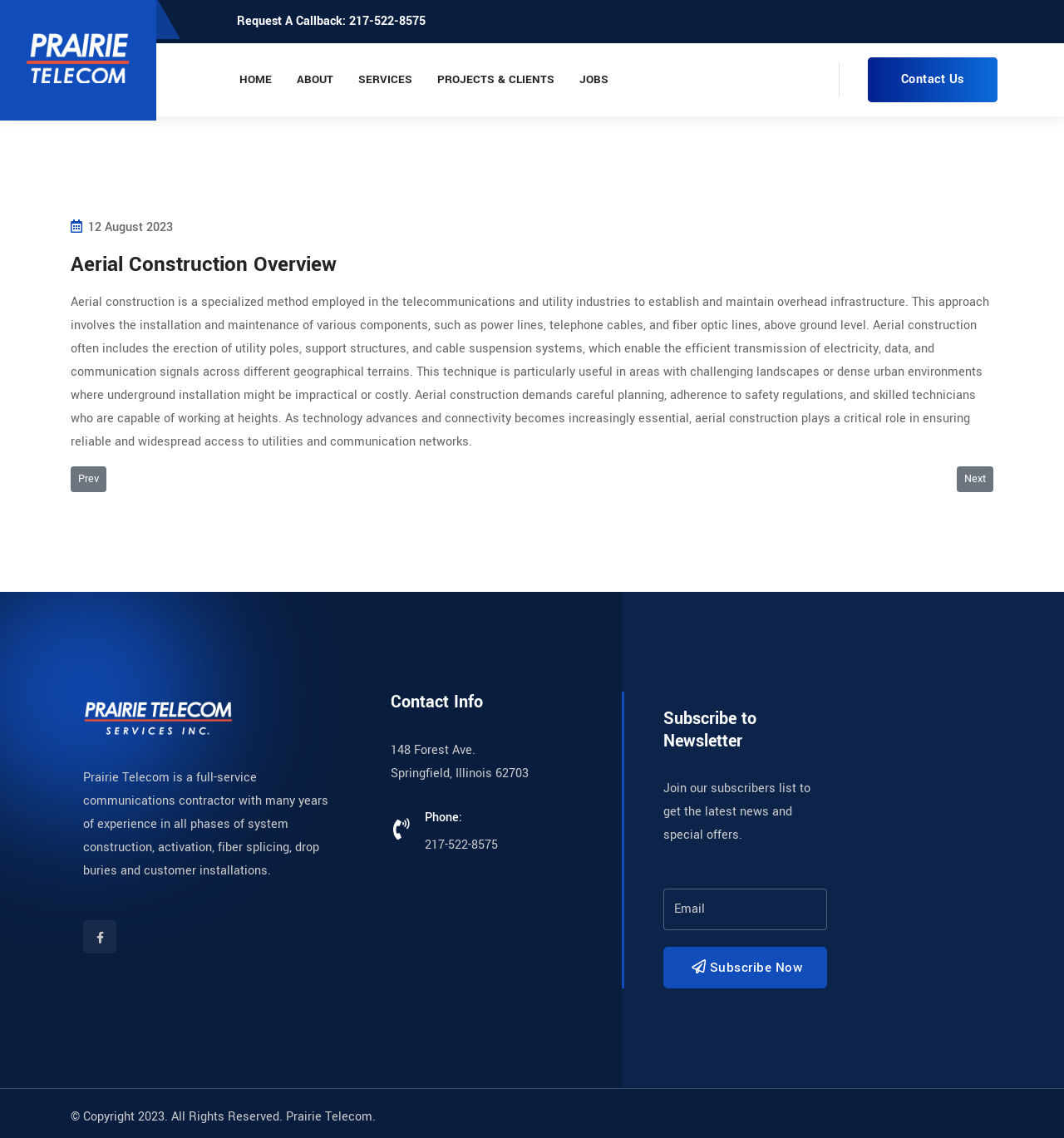Determine the bounding box coordinates of the region to click in order to accomplish the following instruction: "Contact us". Provide the coordinates as four float numbers between 0 and 1, specifically [left, top, right, bottom].

[0.816, 0.05, 0.937, 0.09]